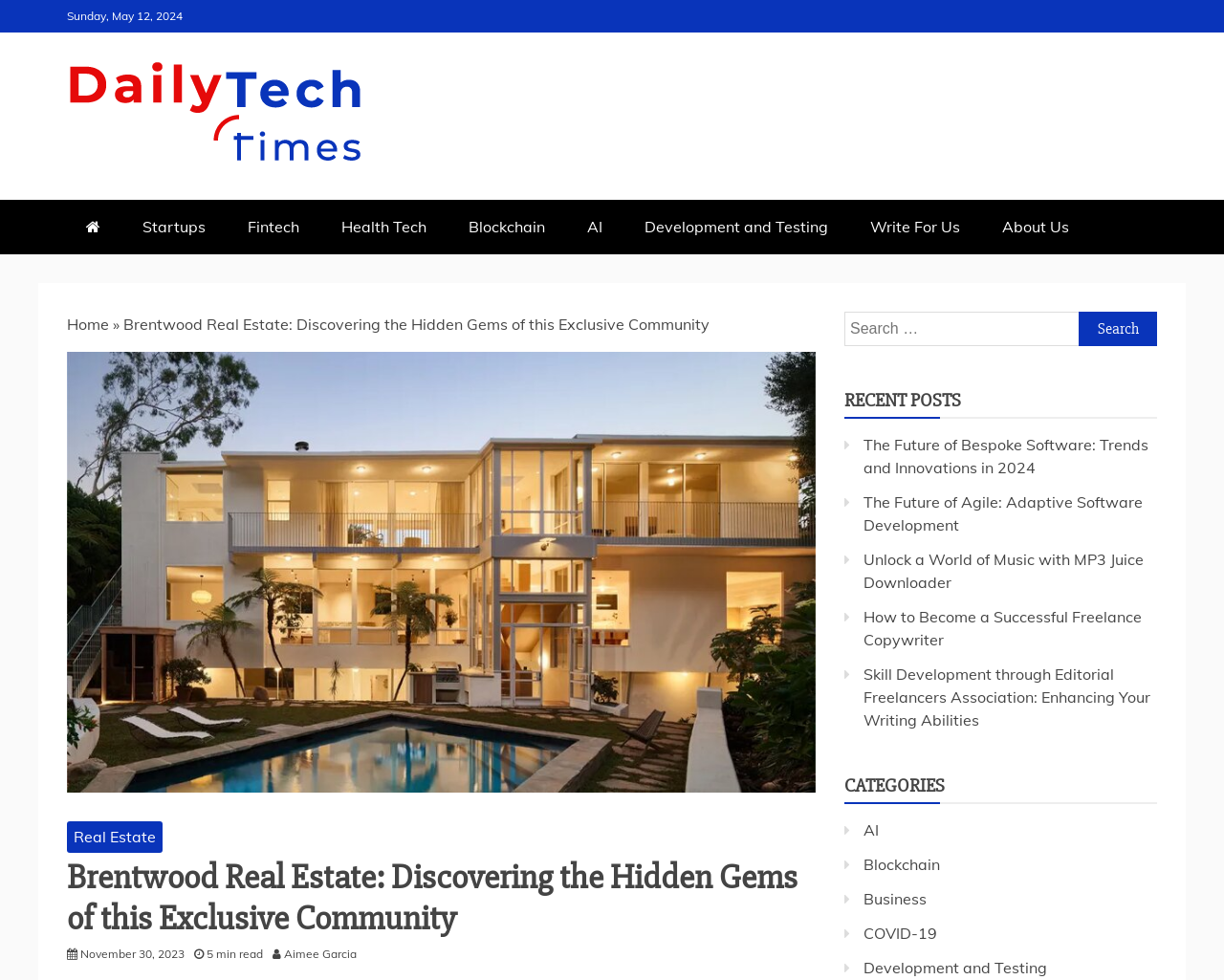Describe every aspect of the webpage comprehensively.

The webpage is about Brentwood Real Estate, with a focus on discovering the hidden gems of this exclusive community. At the top left, there is a date "Sunday, May 12, 2024" and a logo of Daily Tech Times, which is a link. Next to the logo, there is a navigation menu with links to various categories such as Startups, Fintech, Health Tech, Blockchain, AI, and more.

Below the navigation menu, there is a heading "Brentwood Real Estate: Discovering the Hidden Gems of this Exclusive Community" with an image related to the topic. The heading is followed by a subheading with links to "Real Estate" and a date "November 30, 2023". There is also information about the author "Aimee Garcia" and the reading time "5 min read".

On the right side of the page, there is a search bar with a button to search for specific topics. Below the search bar, there is a heading "RECENT POSTS" with links to several recent articles, including "The Future of Bespoke Software: Trends and Innovations in 2024", "The Future of Agile: Adaptive Software Development", and more.

Further down the page, there is a heading "CATEGORIES" with links to various categories such as AI, Blockchain, Business, COVID-19, and Development and Testing. Overall, the webpage appears to be a blog or news website focused on technology and real estate, with a specific article about Brentwood Real Estate as the main content.